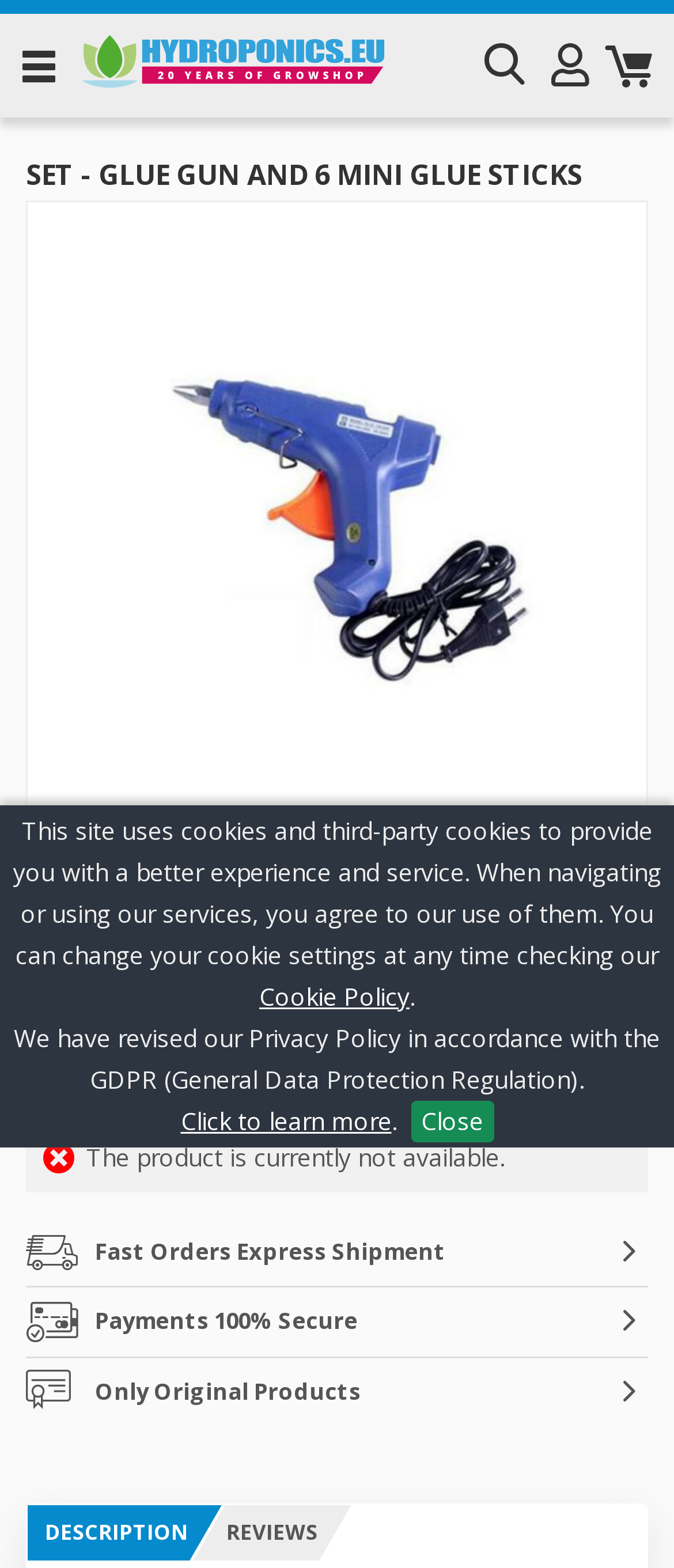Determine the main heading text of the webpage.

SET - GLUE GUN AND 6 MINI GLUE STICKS